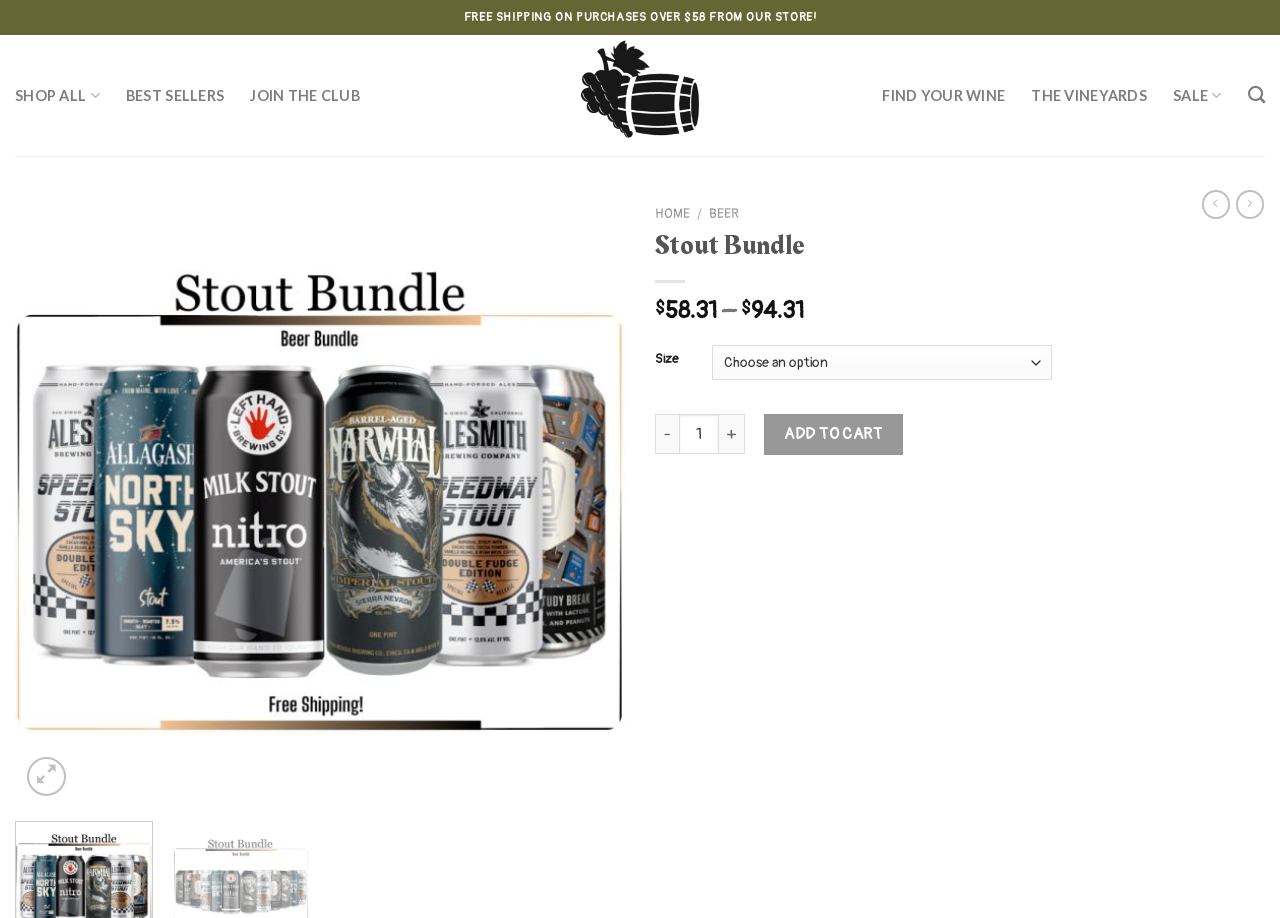Specify the bounding box coordinates for the region that must be clicked to perform the given instruction: "Search for something".

[0.975, 0.082, 0.988, 0.126]